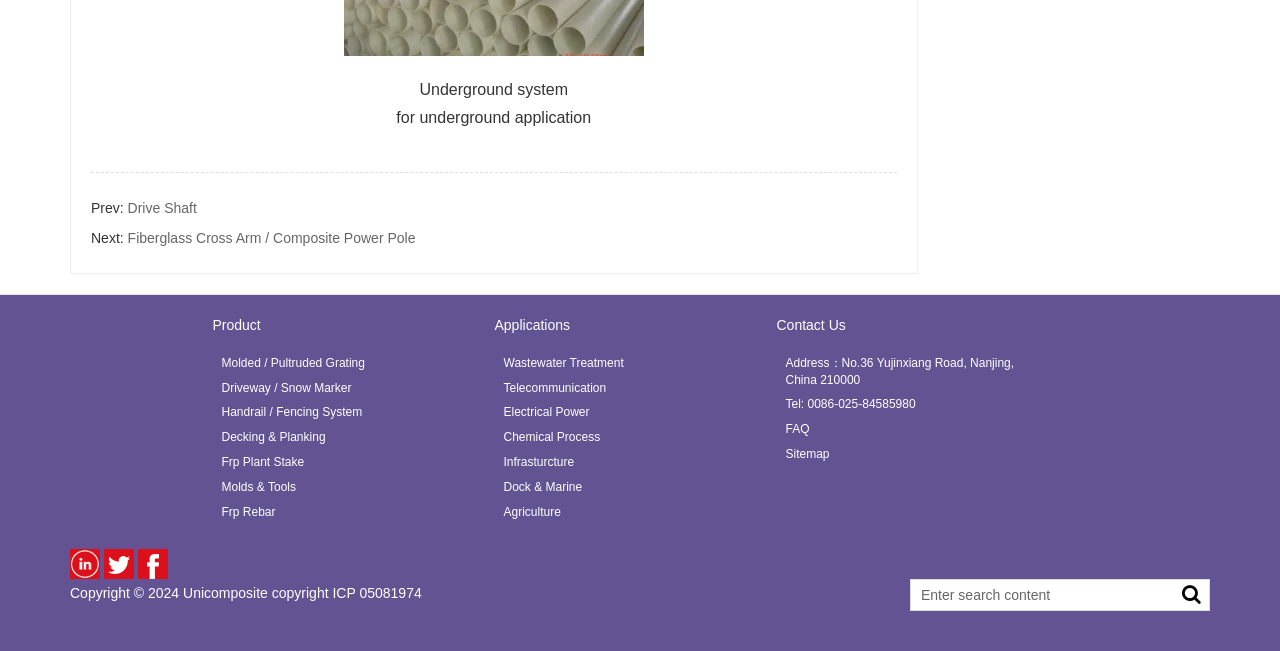Please identify the bounding box coordinates of the clickable region that I should interact with to perform the following instruction: "Search for something". The coordinates should be expressed as four float numbers between 0 and 1, i.e., [left, top, right, bottom].

[0.711, 0.89, 0.945, 0.939]